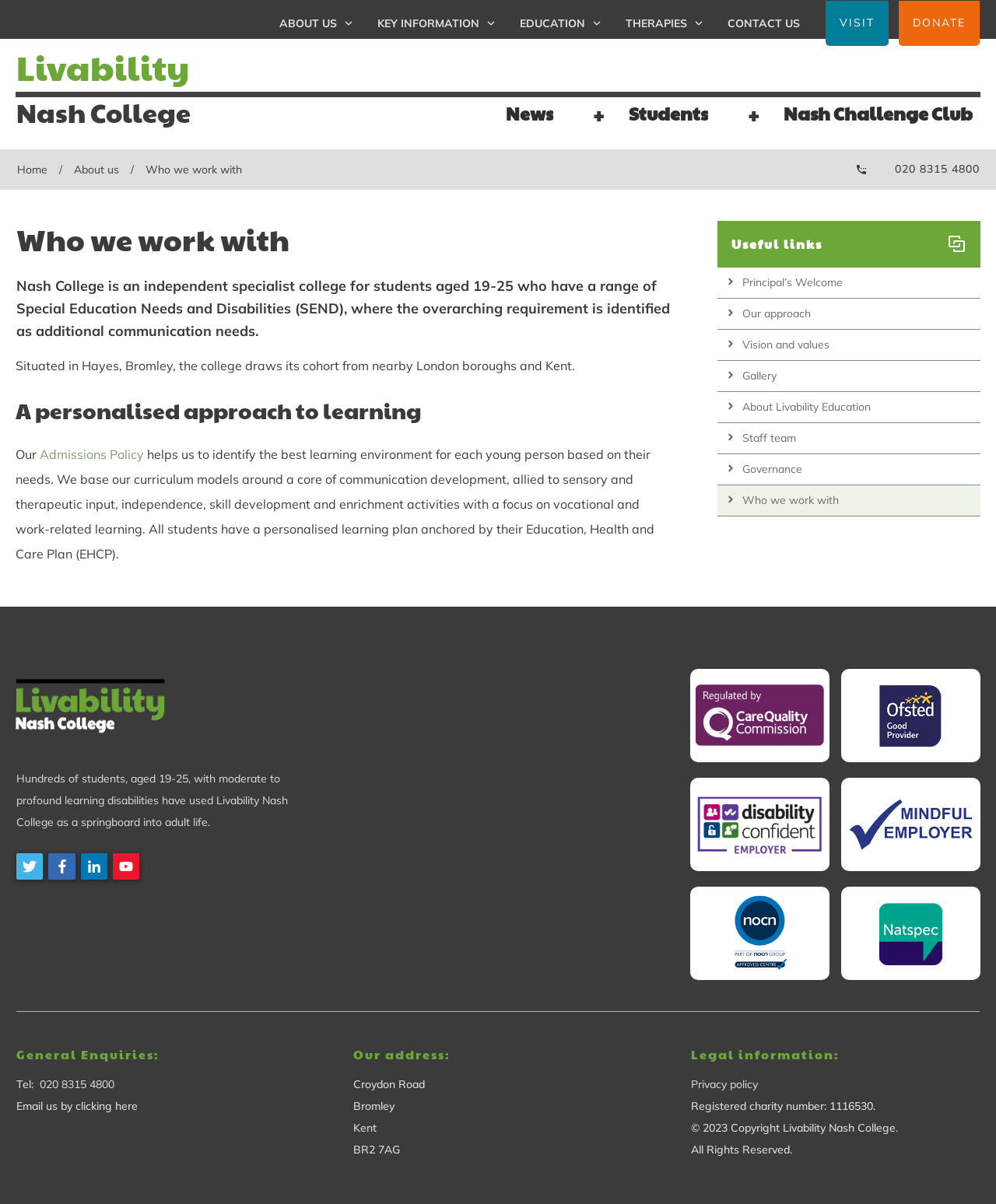What is the name of the college?
Please ensure your answer to the question is detailed and covers all necessary aspects.

The name of the college is mentioned in the static text 'Nash College is an independent specialist college for students aged 19-25 who have a range of Special Education Needs and Disabilities (SEND), where the overarching requirement is identified as additional communication needs.'